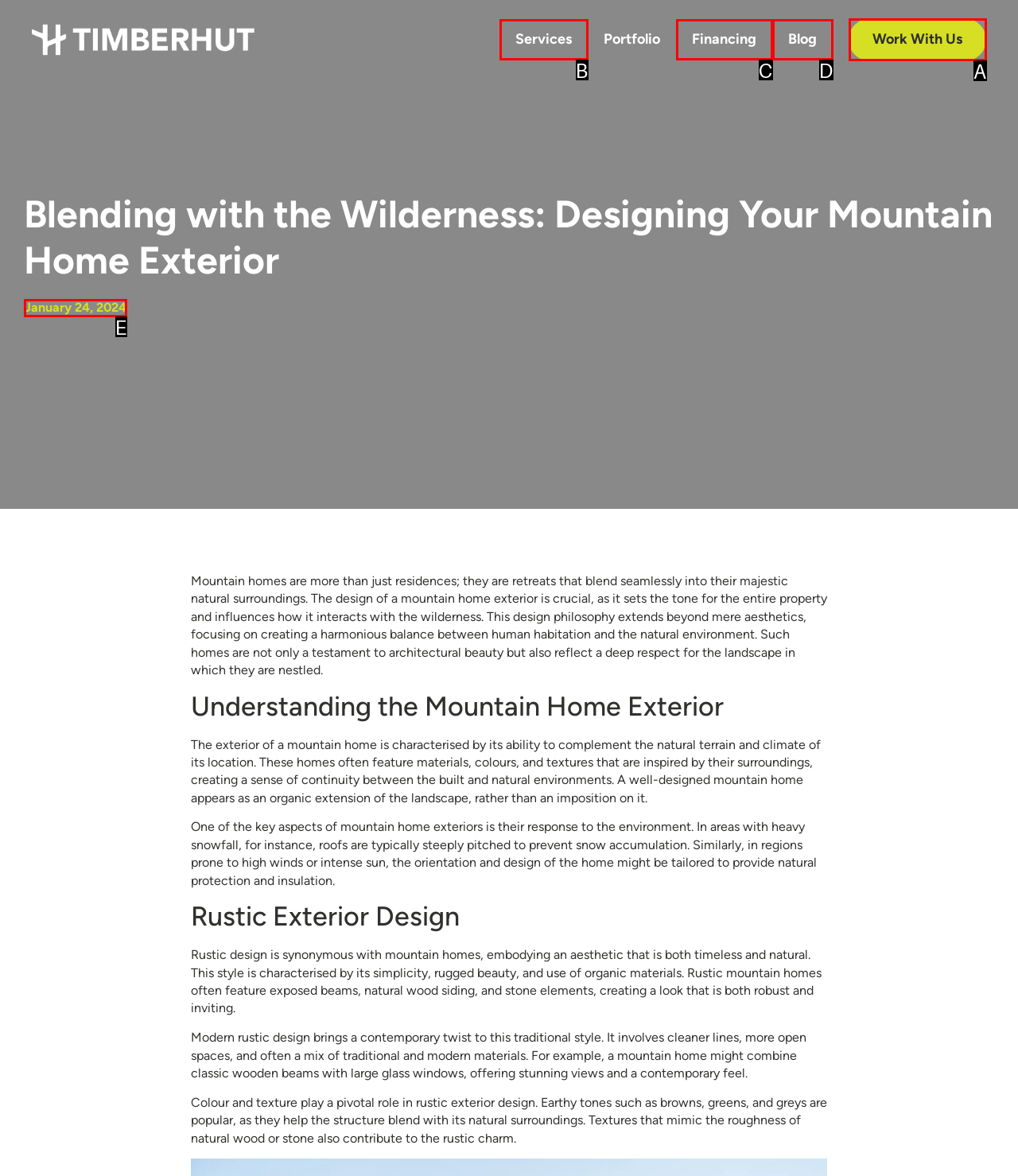Tell me which one HTML element best matches the description: Work With Us Answer with the option's letter from the given choices directly.

A